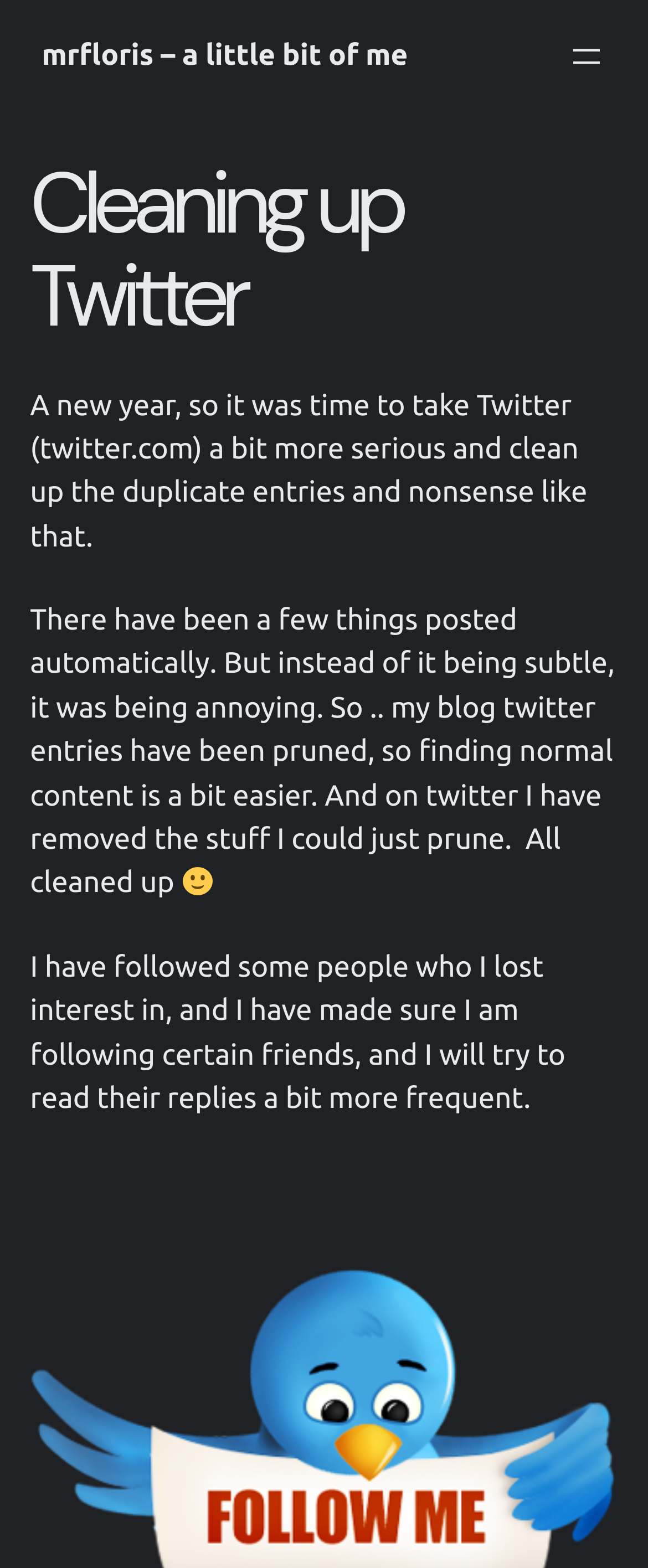Can you determine the main header of this webpage?

Cleaning up Twitter